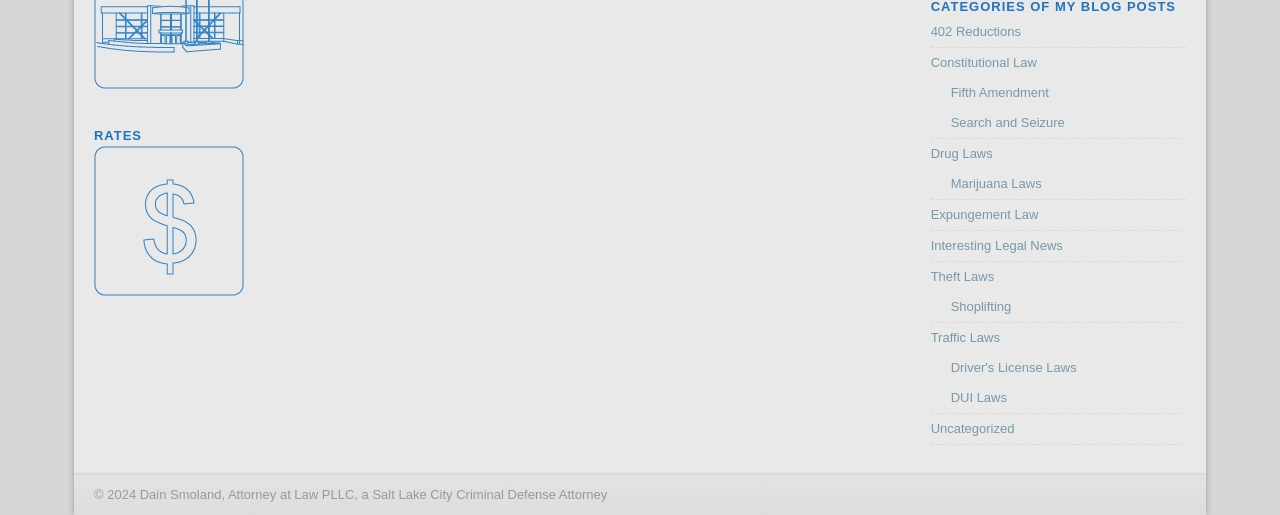What type of attorney is Dain Smoland?
Based on the image, answer the question with as much detail as possible.

The static text at [0.073, 0.945, 0.474, 0.974] mentions 'Dain Smoland, Attorney at Law PLLC, a Salt Lake City Criminal Defense Attorney'. This suggests that Dain Smoland is a criminal defense attorney.